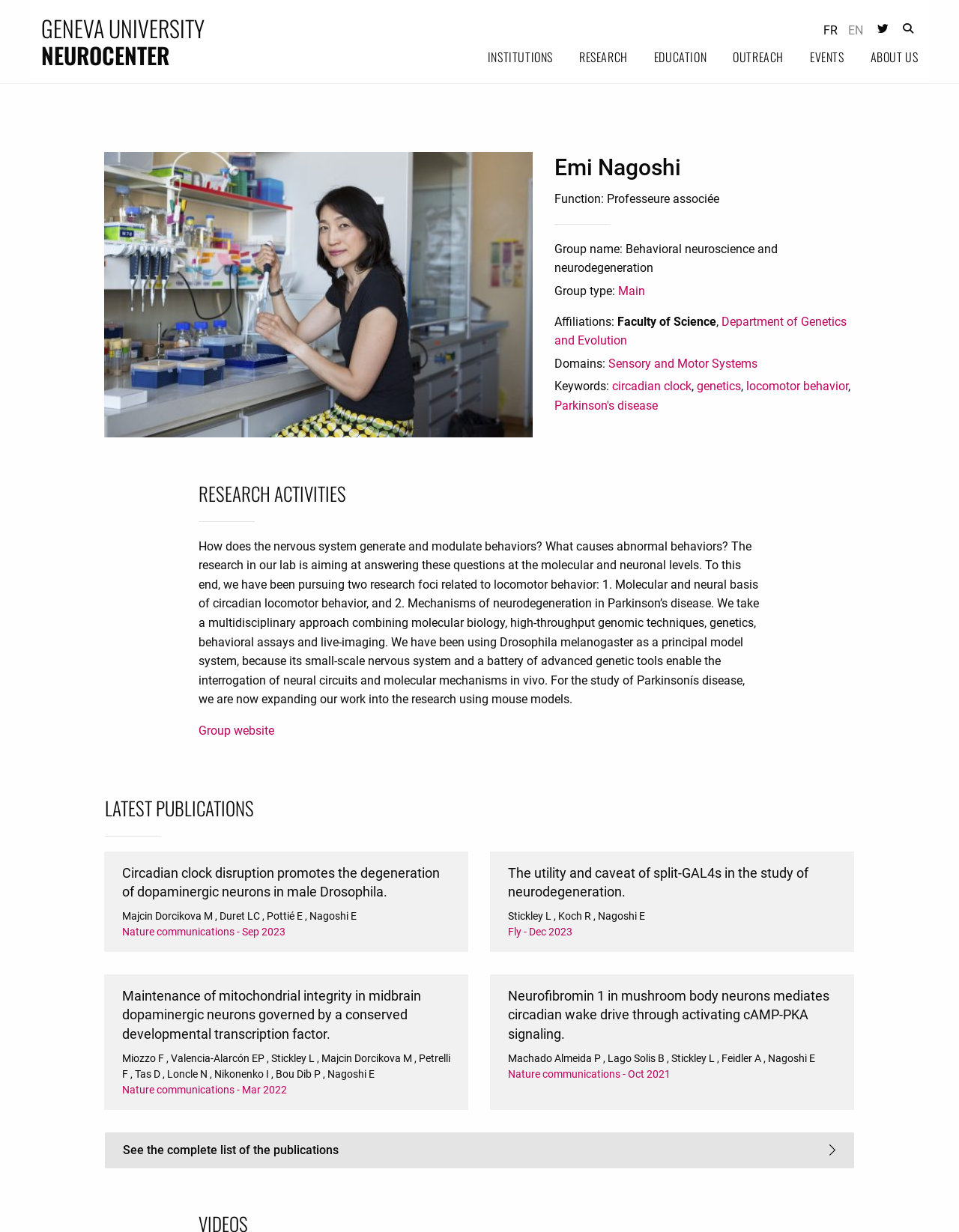What is the research focus of the lab?
Look at the image and construct a detailed response to the question.

The research focus is mentioned in the static text 'The research in our lab is aiming at answering these questions at the molecular and neuronal levels. To this end, we have been pursuing two research foci related to locomotor behavior: 1. Molecular and neural basis of circadian locomotor behavior, and 2. Mechanisms of neurodegeneration in Parkinson’s disease'.